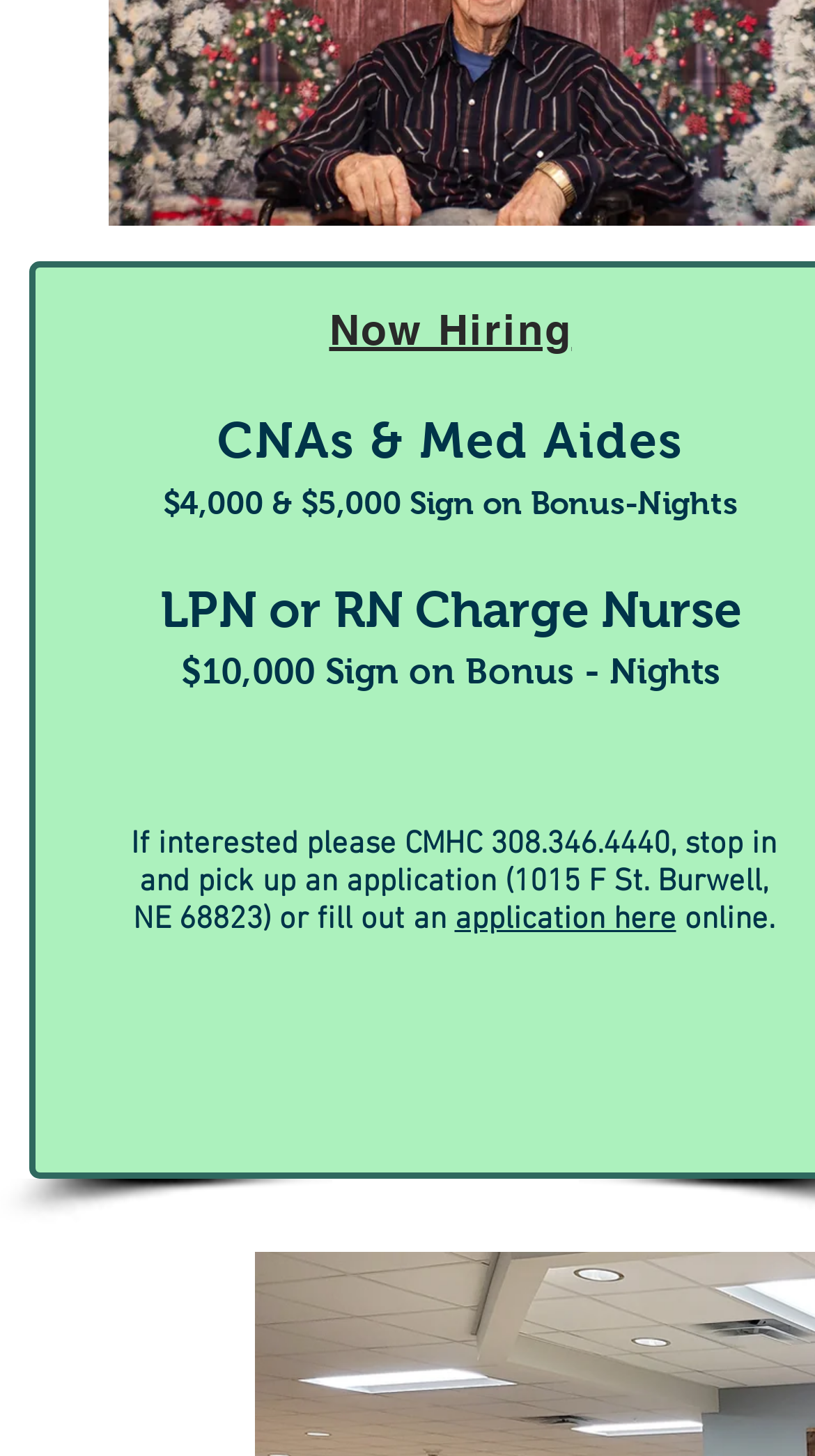What is the address to pick up an application?
Examine the image and give a concise answer in one word or a short phrase.

1015 F St. Burwell, NE 68823